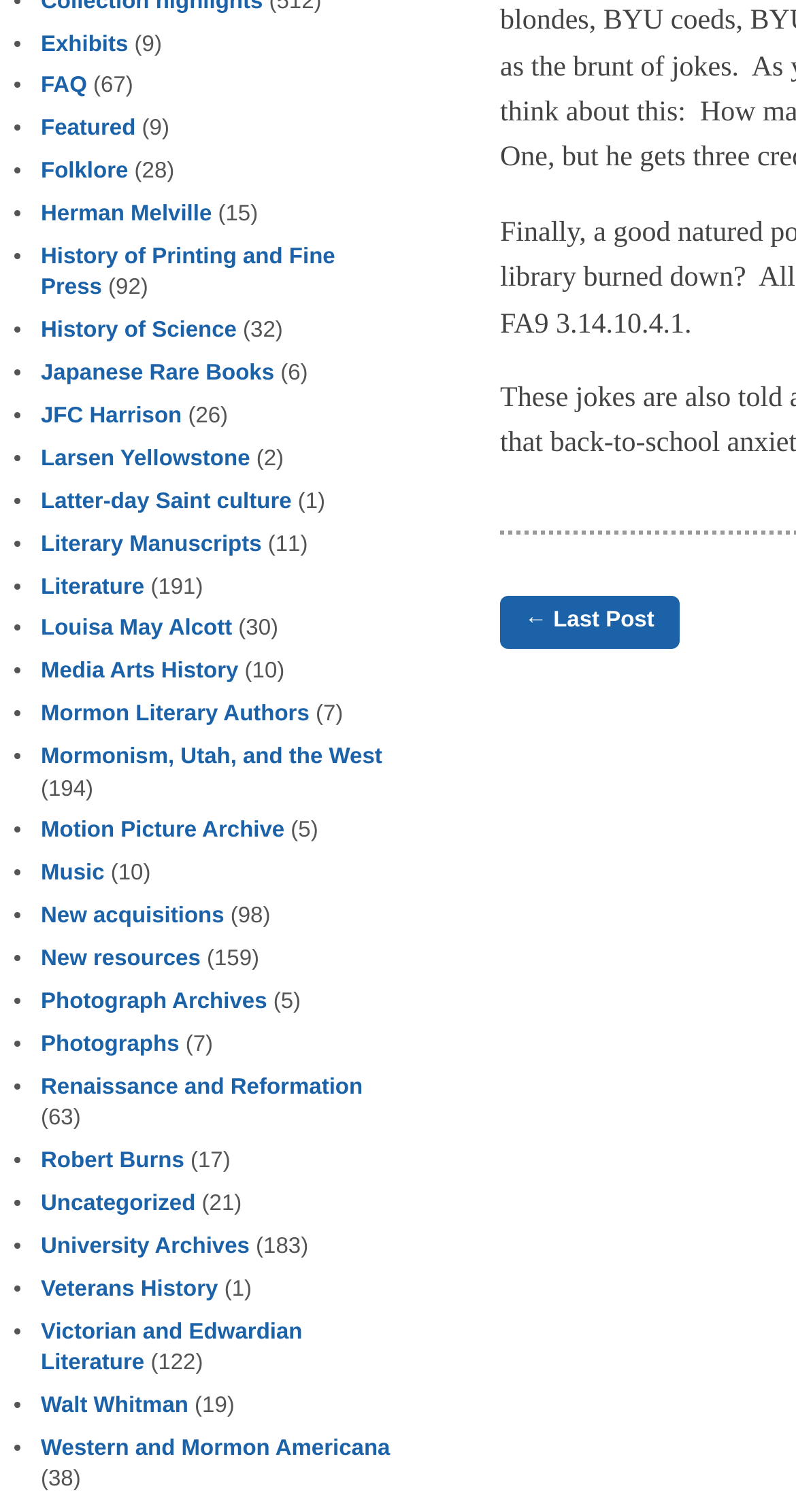Please specify the bounding box coordinates in the format (top-left x, top-left y, bottom-right x, bottom-right y), with all values as floating point numbers between 0 and 1. Identify the bounding box of the UI element described by: Mormonism, Utah, and the West

[0.051, 0.493, 0.48, 0.509]